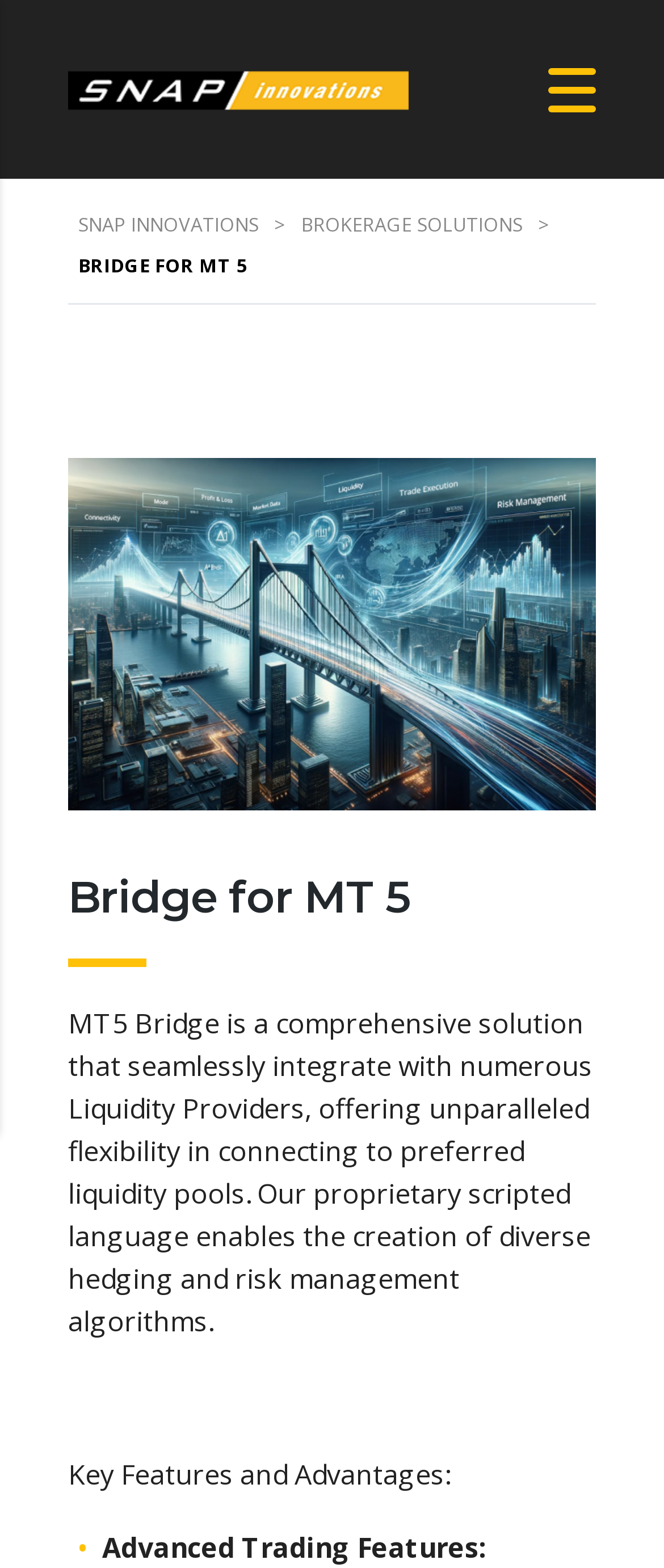Generate an in-depth caption that captures all aspects of the webpage.

The webpage is about SNAP Innovations Pte Ltd, a company that provides Artificial Intelligence, Blockchain, Financial Trading, Liquidity Provision, Market Making, and Technology Solutions. 

At the top left of the page, there is a site logo, which is an image linked to the website's homepage. Next to the logo, the company name "SNAP INNOVATIONS" is displayed prominently. 

Below the company name, there is a horizontal navigation menu with three main items: "BROKERAGE SOLUTIONS" and two other items, separated by a static text ">".

Further down, there is a large figure that takes up most of the page's width, which is an image. Above this image, there is a heading that reads "Bridge for MT 5". 

Below the heading, there is a paragraph of text that describes the MT5 Bridge solution, explaining its features and benefits, such as seamless integration with numerous Liquidity Providers and the ability to create diverse hedging and risk management algorithms.

Underneath this paragraph, there are two subheadings: "Key Features and Advantages" and "Advanced Trading Features", which likely introduce lists or sections that detail the features and advantages of the MT5 Bridge solution.